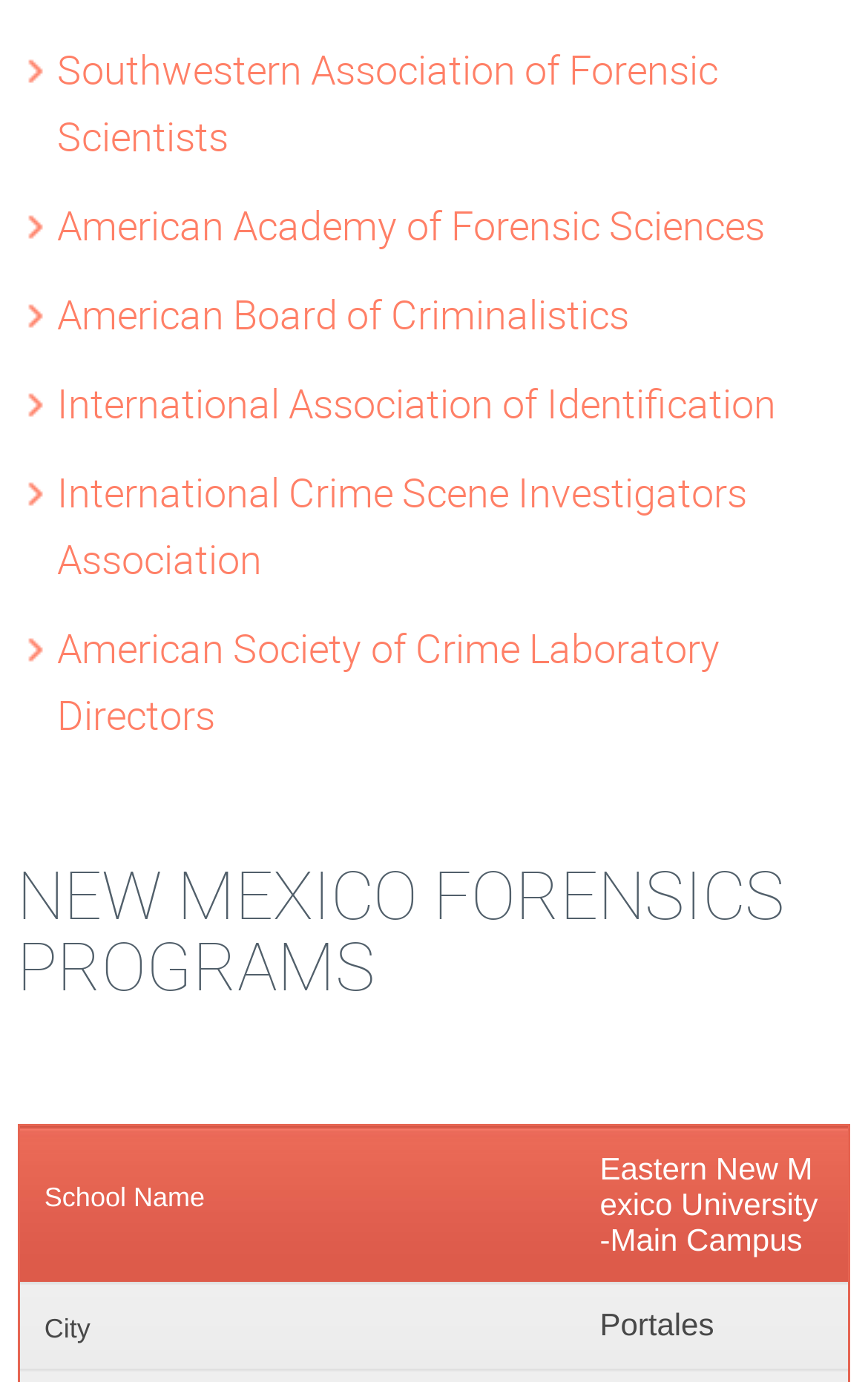Pinpoint the bounding box coordinates of the clickable area necessary to execute the following instruction: "view American Academy of Forensic Sciences". The coordinates should be given as four float numbers between 0 and 1, namely [left, top, right, bottom].

[0.066, 0.143, 0.882, 0.182]